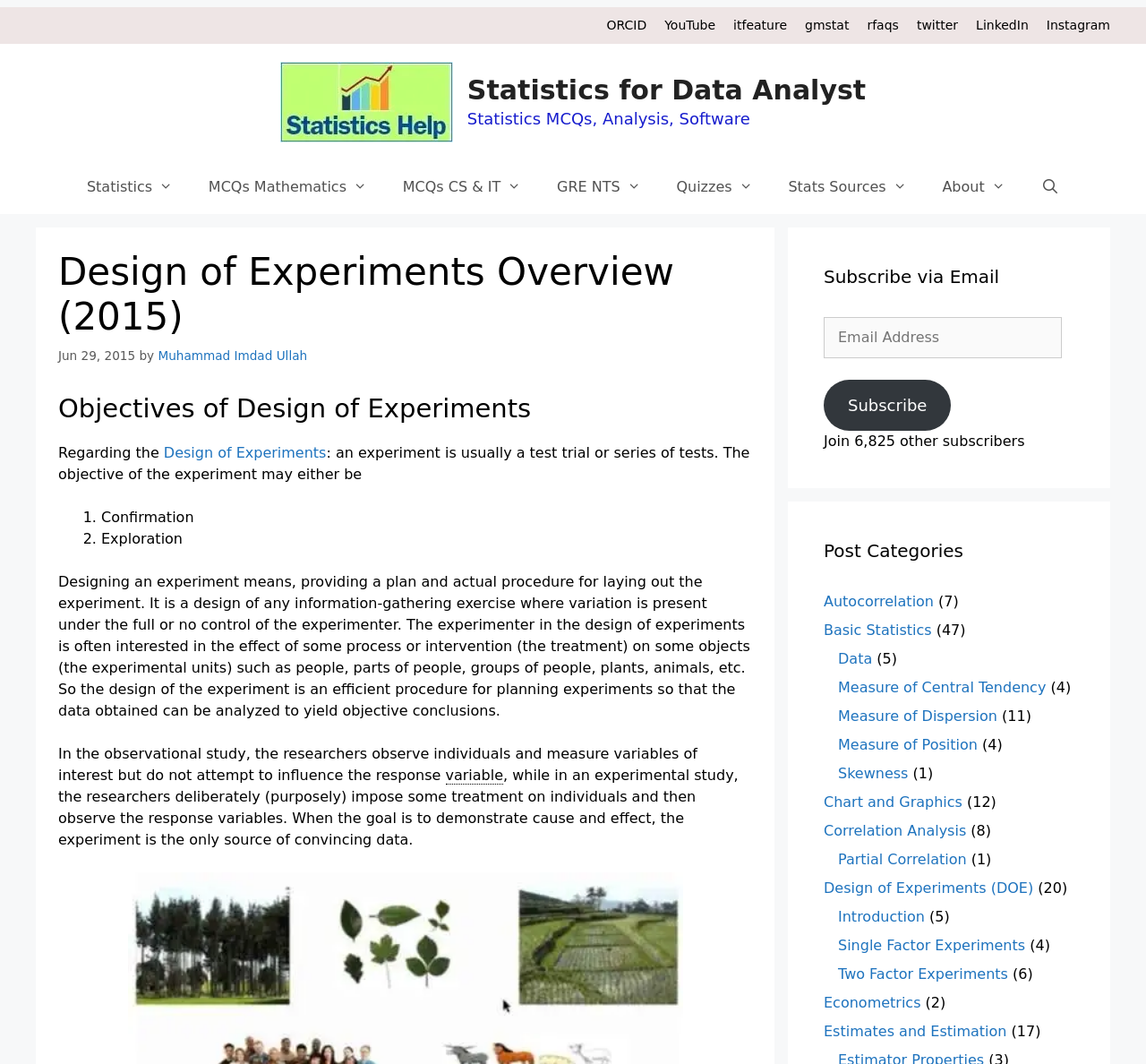What is the purpose of the 'Subscribe via Email' section?
Refer to the screenshot and respond with a concise word or phrase.

To join 6,825 other subscribers